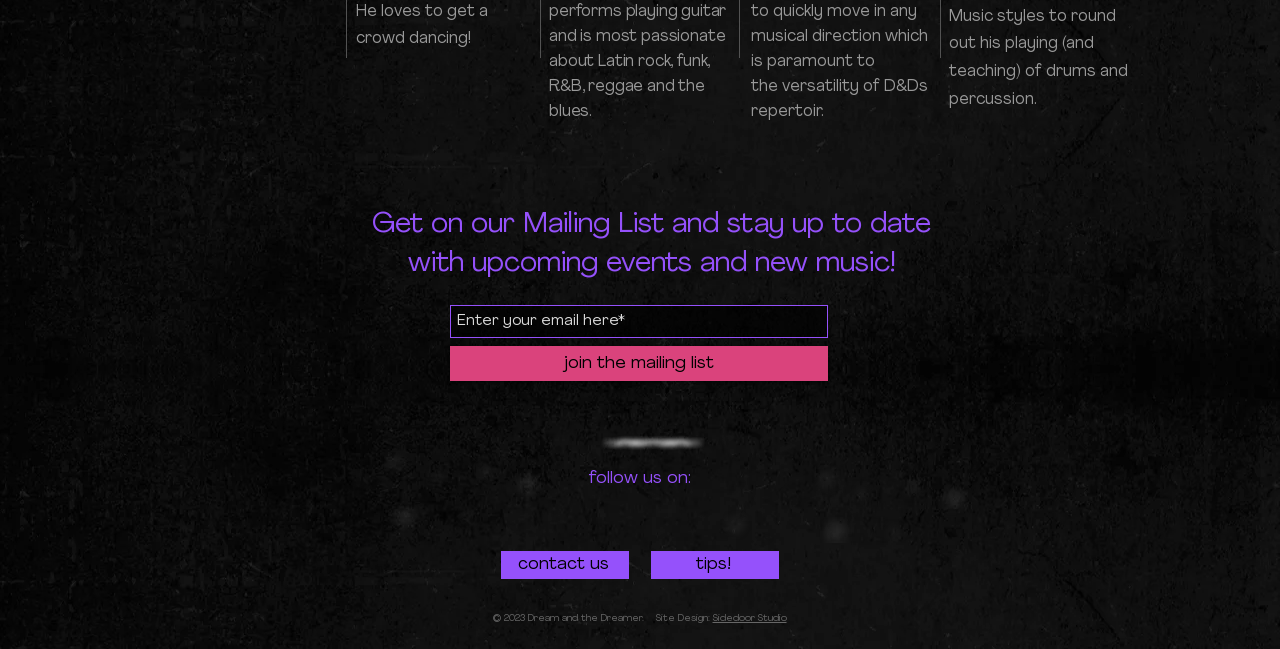What is the theme of the social media icons?
Carefully analyze the image and provide a thorough answer to the question.

The social media icons are accompanied by two generic elements with the description 'moon & stars.png', suggesting that the theme of the social media icons is moon and stars.